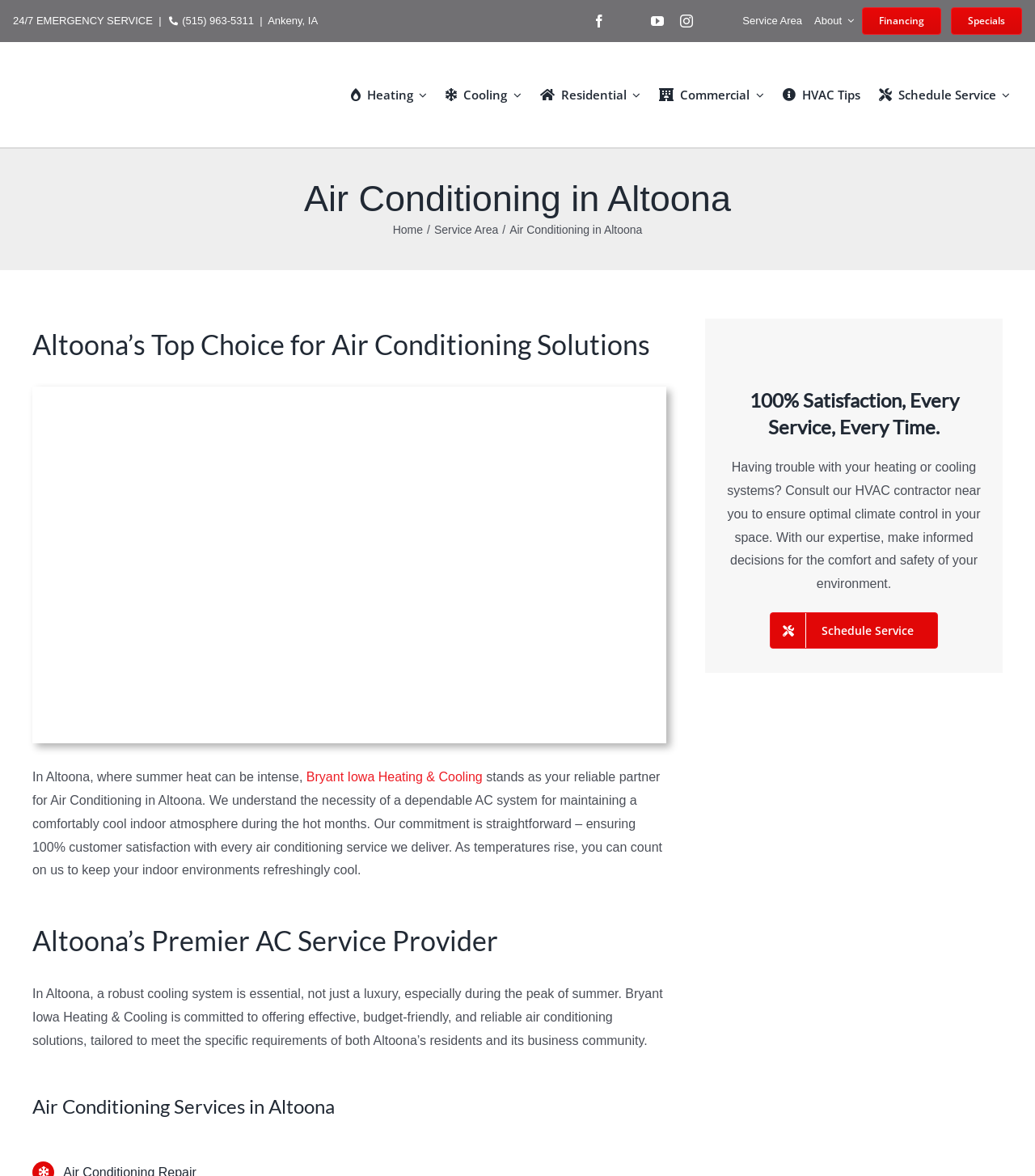Pinpoint the bounding box coordinates of the area that should be clicked to complete the following instruction: "Go to the top of the page". The coordinates must be given as four float numbers between 0 and 1, i.e., [left, top, right, bottom].

[0.904, 0.856, 0.941, 0.88]